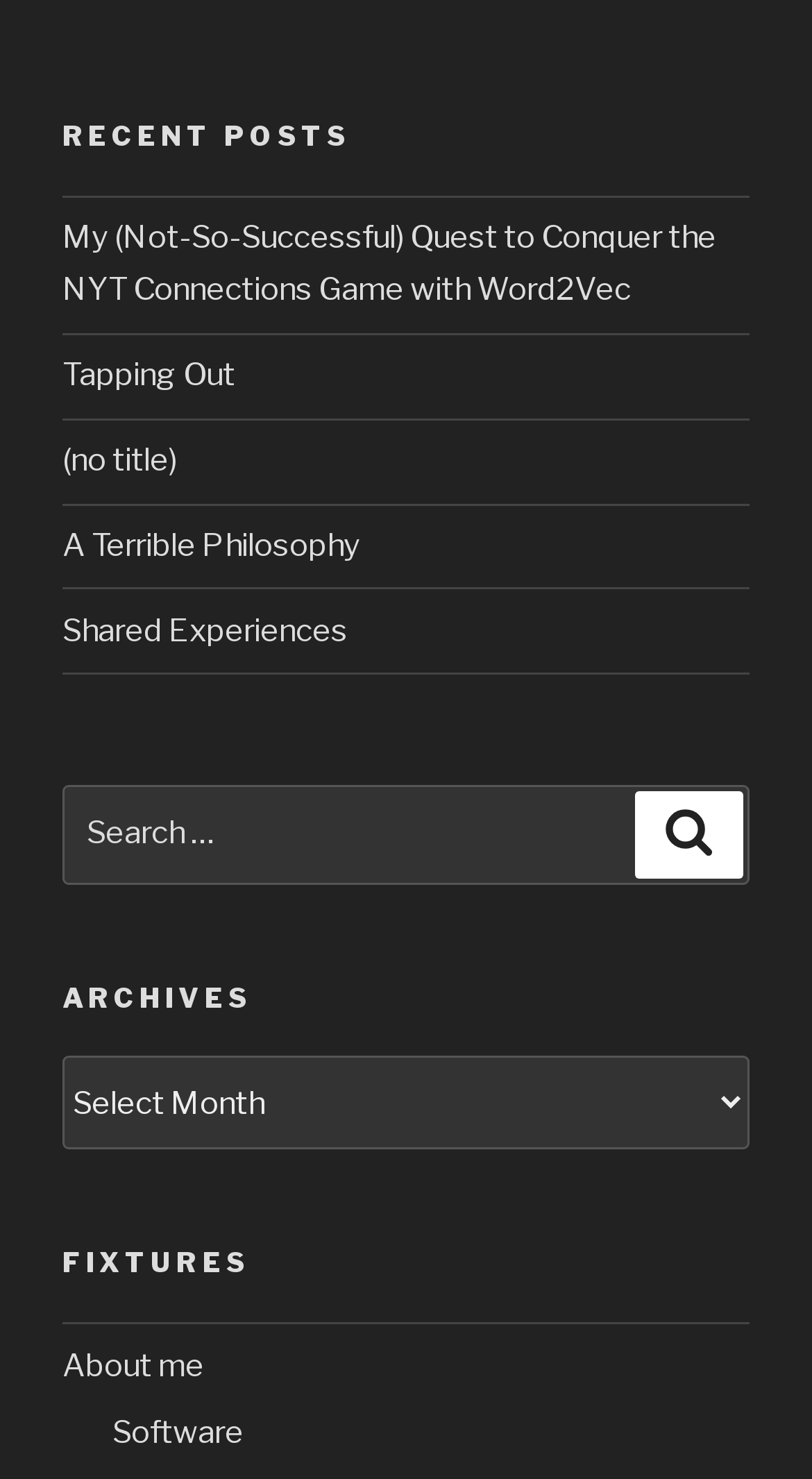Can you provide the bounding box coordinates for the element that should be clicked to implement the instruction: "Explore software"?

[0.138, 0.956, 0.3, 0.981]